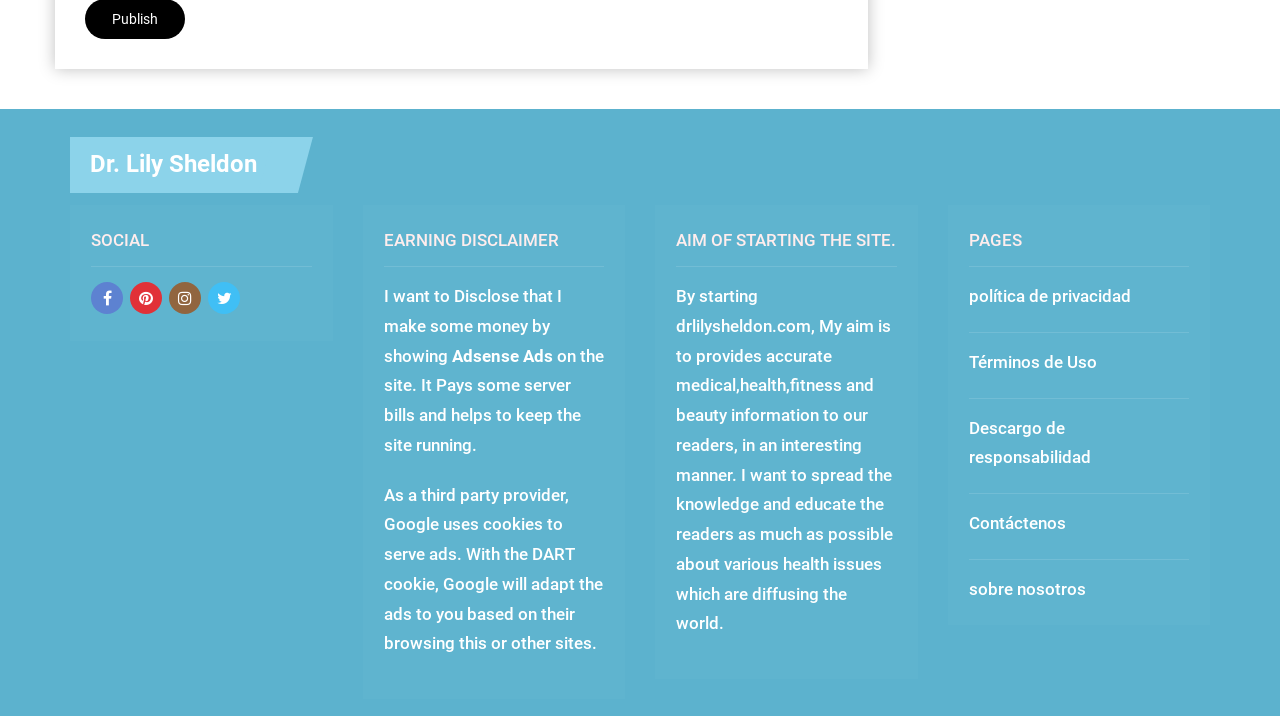Please indicate the bounding box coordinates of the element's region to be clicked to achieve the instruction: "View the privacy policy". Provide the coordinates as four float numbers between 0 and 1, i.e., [left, top, right, bottom].

[0.757, 0.4, 0.883, 0.427]